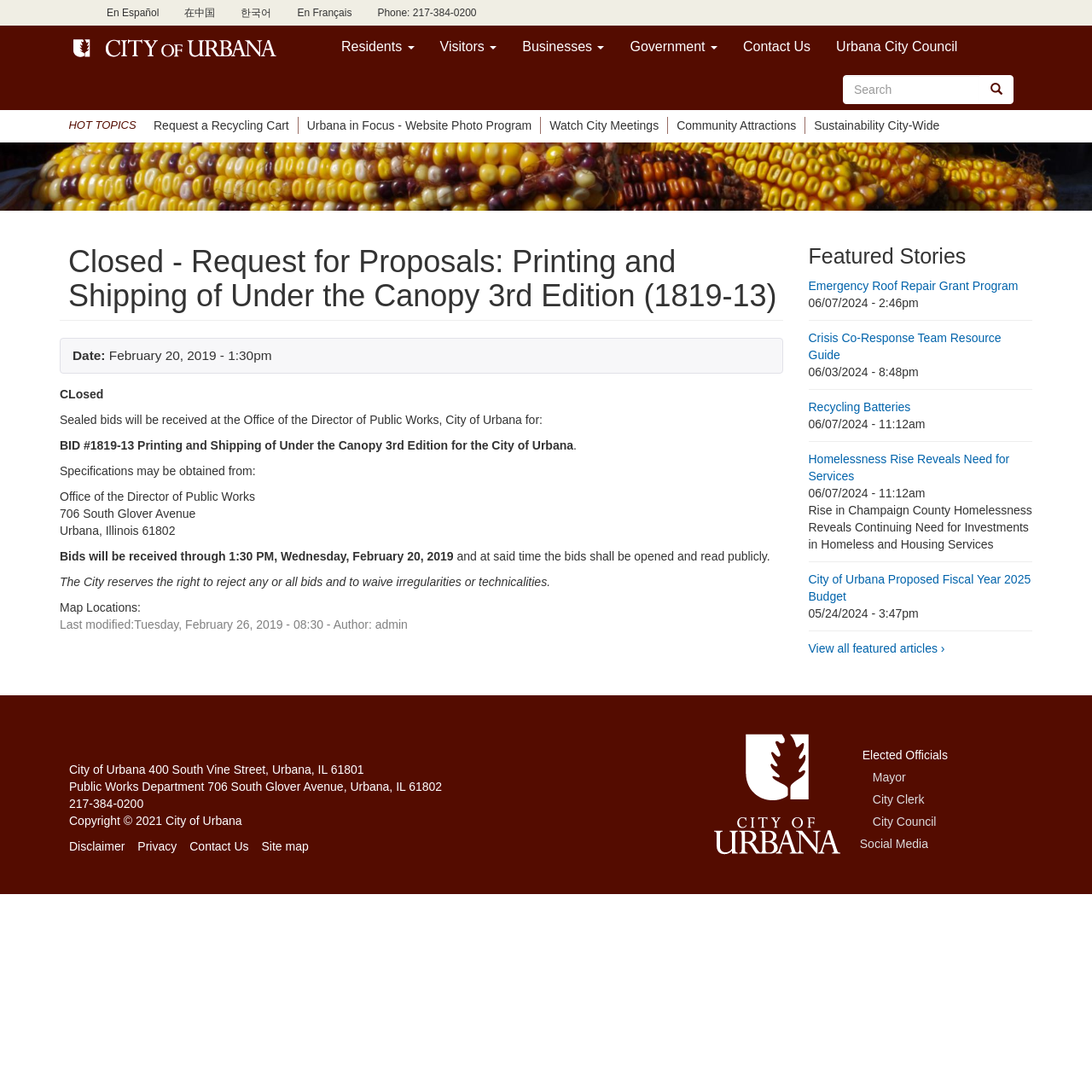Locate the bounding box coordinates of the element's region that should be clicked to carry out the following instruction: "Go to home page". The coordinates need to be four float numbers between 0 and 1, i.e., [left, top, right, bottom].

[0.055, 0.03, 0.27, 0.057]